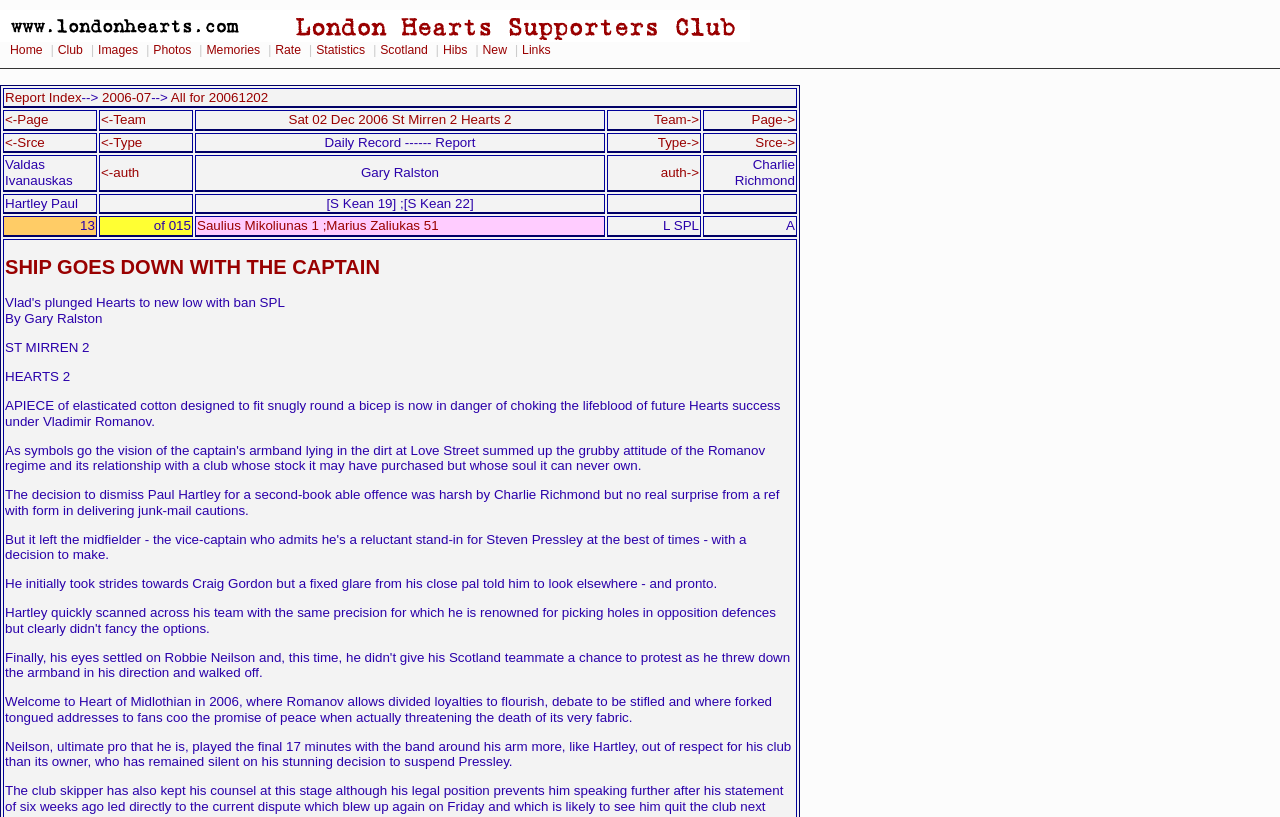What is the name of the team mentioned in the article?
Look at the webpage screenshot and answer the question with a detailed explanation.

I found the answer by looking at the text 'Heart of Midlothian' which is located in the article content, and also by looking at the text 'HEARTS 2' which is located above the main article content.